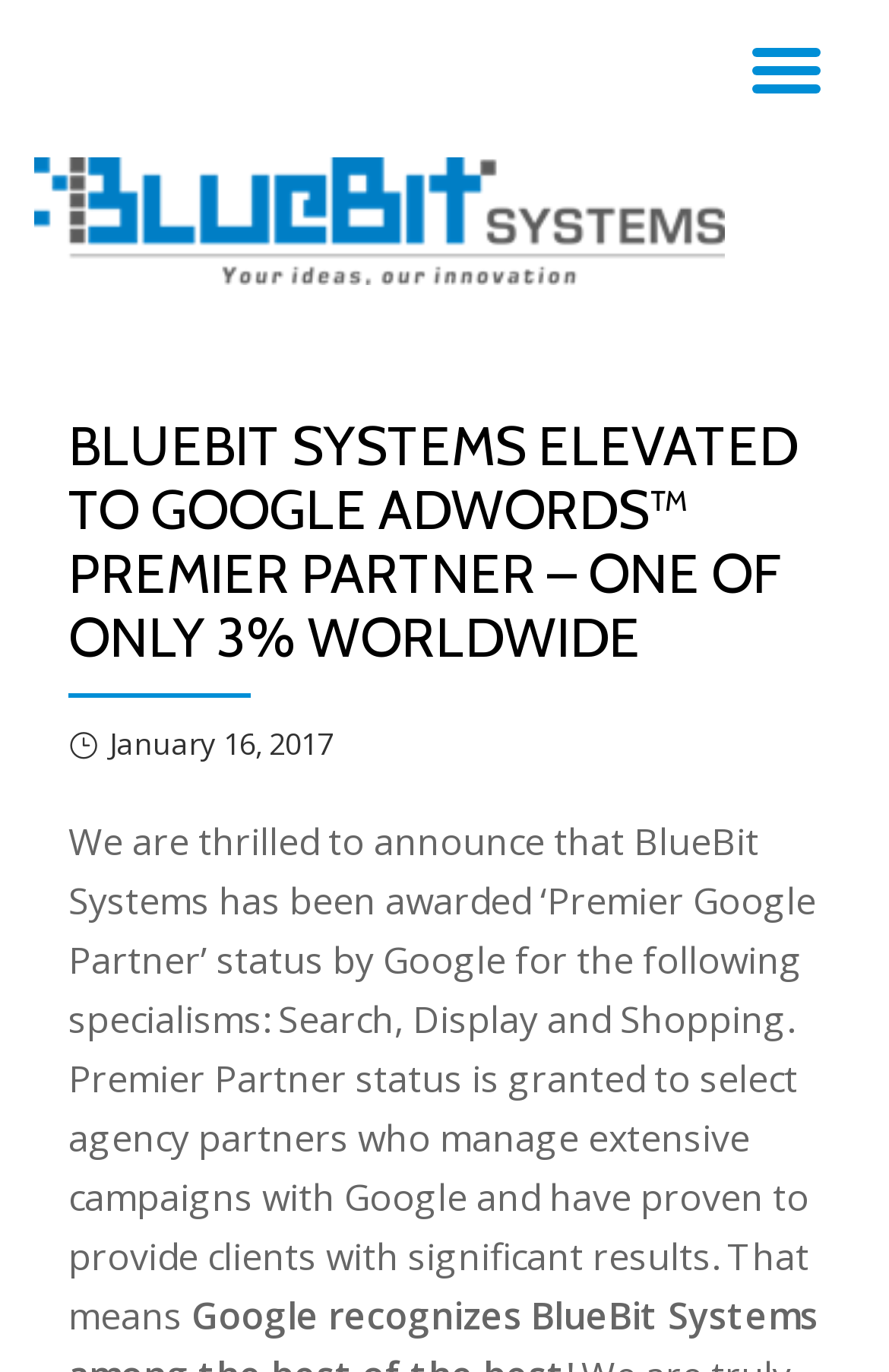Answer the following in one word or a short phrase: 
What percentage of worldwide partners have Premier Partner status?

3%